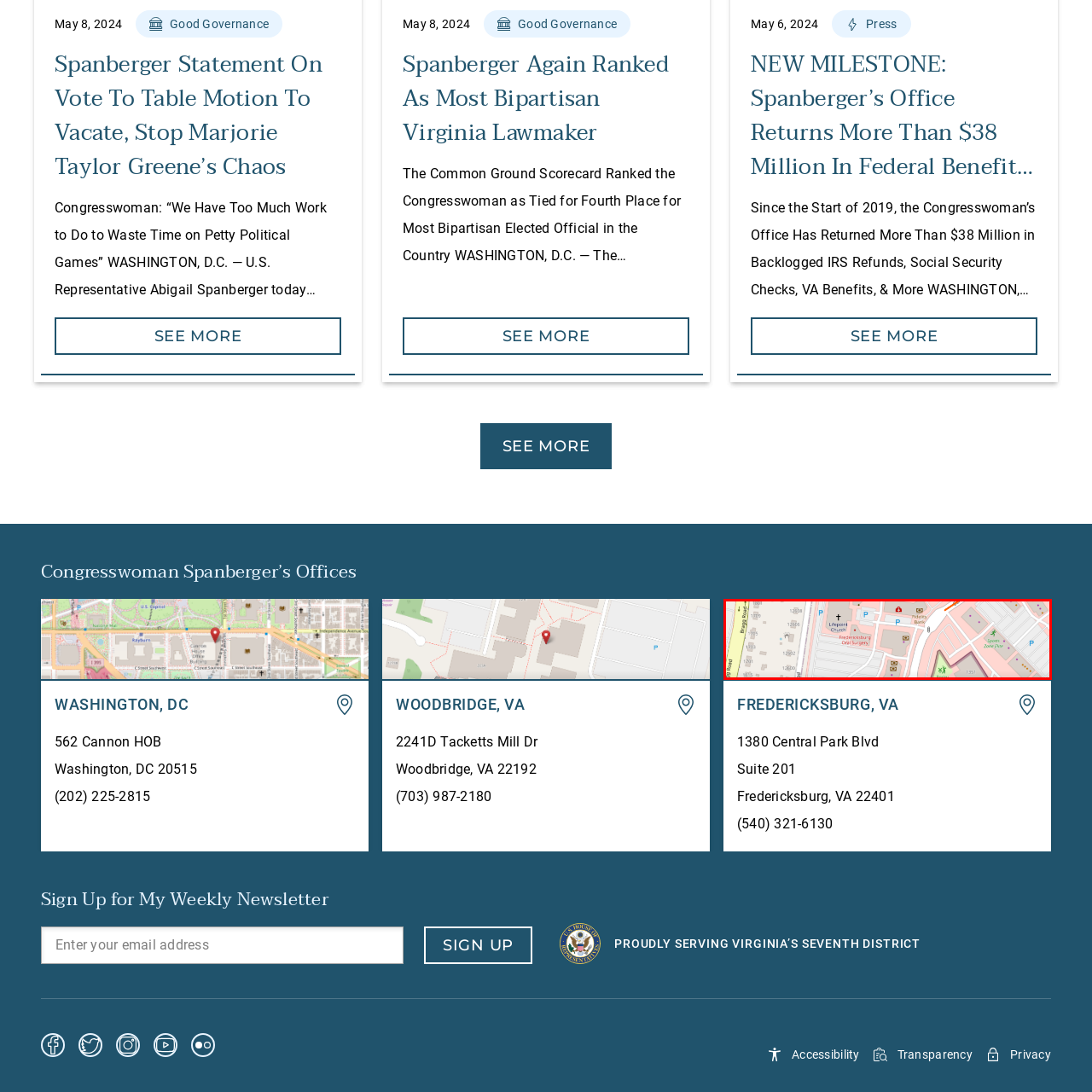Generate a detailed caption for the picture that is marked by the red rectangle.

The image displays a map of Fredericksburg, Virginia, highlighting key landmarks and locations within the area. Prominently featured is Lifepoint Church, a central point of interest, positioned near Fredericksburg Grill Surgery. The map includes various symbols representing facilities such as parking (noted with a "P"), ensuring ease of navigation for visitors. Additionally, the surrounding streets are clearly marked, providing a comprehensive view of the neighborhood layout, making it a useful tool for orientation and planning visits to local establishments.